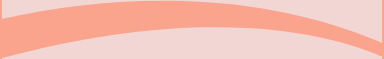Describe the image with as much detail as possible.

The image appears within a section titled "Protecting the unique and threatened seas and forests of São Tomé and Príncipe." It is positioned within the context of a project focused on conservation efforts in this biodiverse region. The project aims to safeguard the distinctive ecosystems and habitats found in São Tomé and Príncipe, highlighting its unique environmental importance. This image may represent key aspects of those conservation initiatives, underscoring the commitment to protecting vulnerable wildlife and habitats in the area.